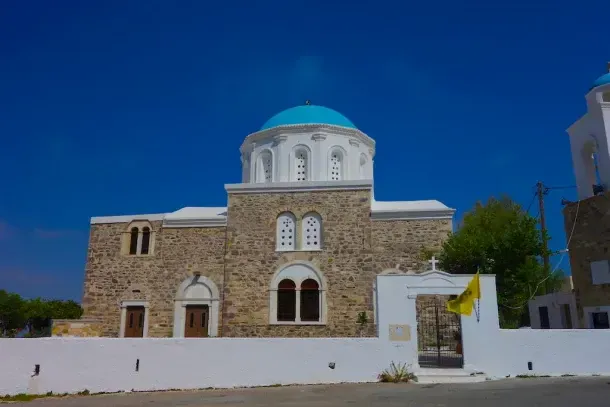What type of design elements are featured on the church's exterior?
Based on the image, provide your answer in one word or phrase.

Arched windows and intricate details